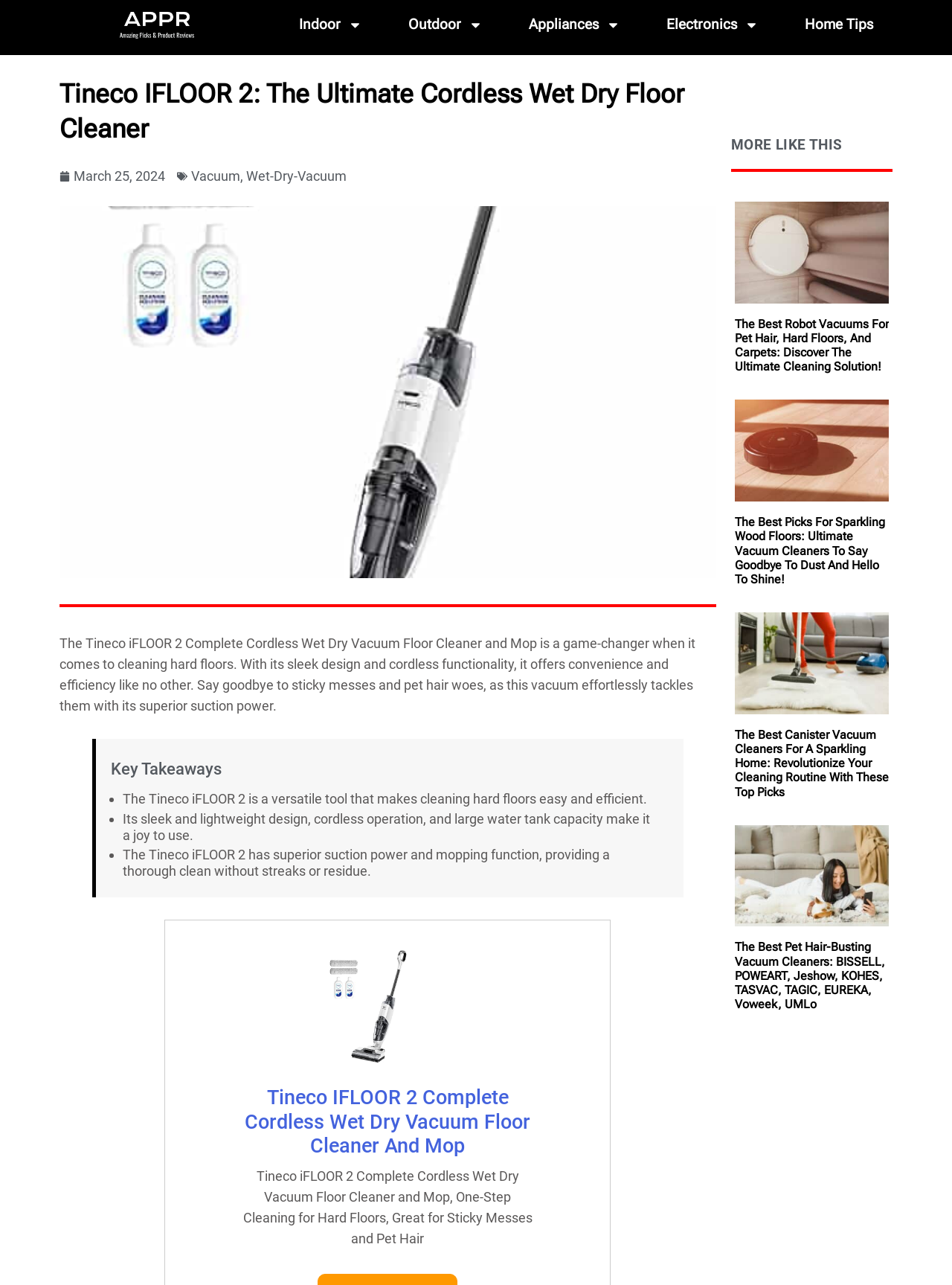Extract the primary headline from the webpage and present its text.

Tineco IFLOOR 2: The Ultimate Cordless Wet Dry Floor Cleaner